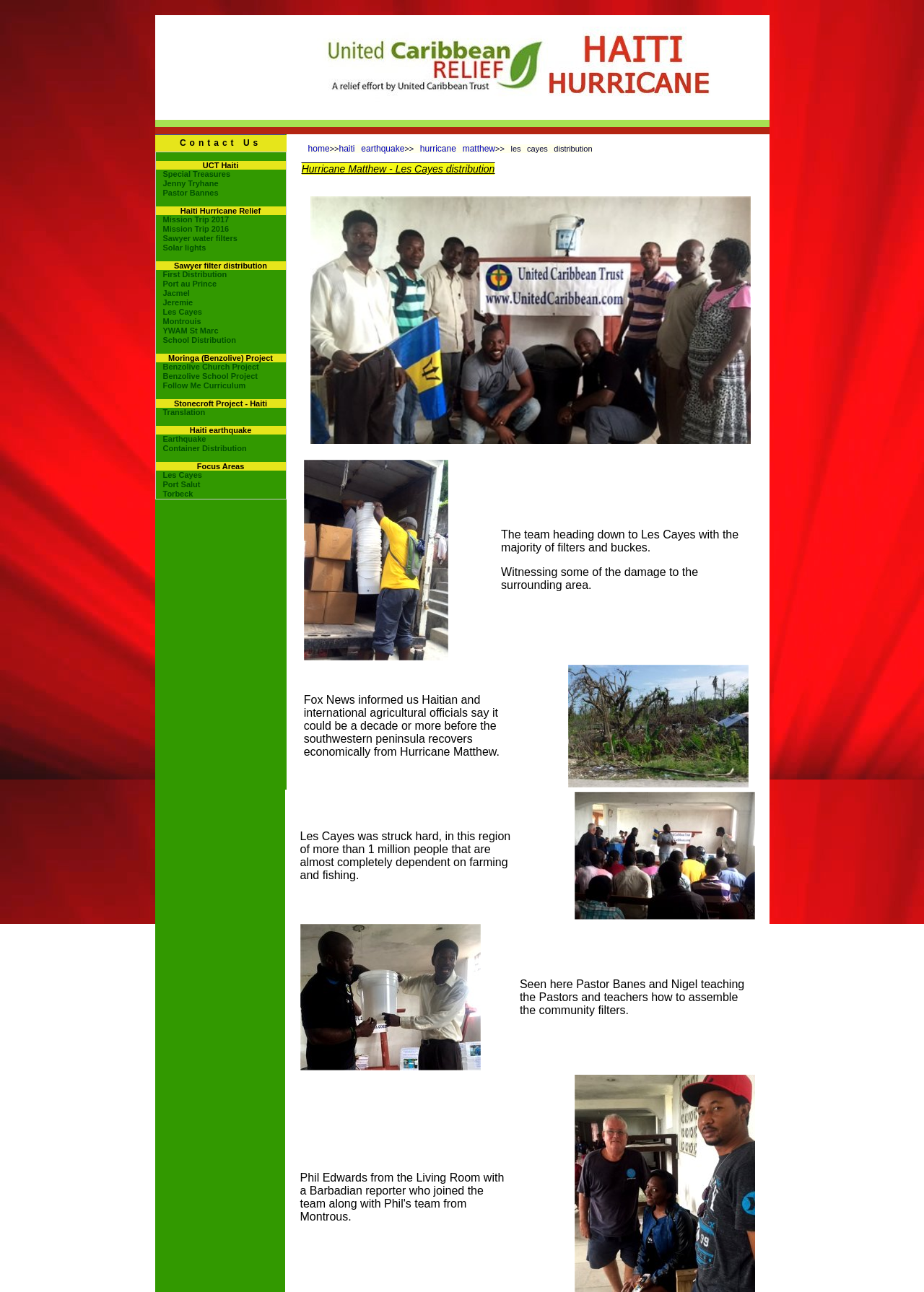Give a comprehensive overview of the webpage, including key elements.

This webpage is about a Haiti mission trip, specifically focusing on Les Cayes water filter distribution to help survivors of Hurricane Matthew in Haiti. The page has a mix of text, images, and links.

At the top, there are two tables with images and text, one with the title "15 Minutes en Sentinelle" and the other with "Food For Life Africa". Below these tables, there is a large section with a heading "Contact Us" and a list of links to various pages, including "UCT Haiti", "Haiti Hurricane Relief", "Sawyer water filters", and "Focus Areas". This section also contains several images.

The main content of the page is divided into three columns. The left column has a list of links to different pages, including "Mission Trip 2017", "Mission Trip 2016", and "Les Cayes". The middle column has a heading "Haiti Mission trip Les Cayes water filter distribution" and a large block of text describing the mission trip, accompanied by several images. The right column is empty except for a few links at the bottom.

There are several images throughout the page, including photos of people, filters, and damage from Hurricane Matthew. The page also has several tables with text and images, including a table with a heading "Les Cayes was struck hard" and another with a heading "Seen here Pastor Banes and Nigel teaching the Pastors and teachers how to assemble the community filters".